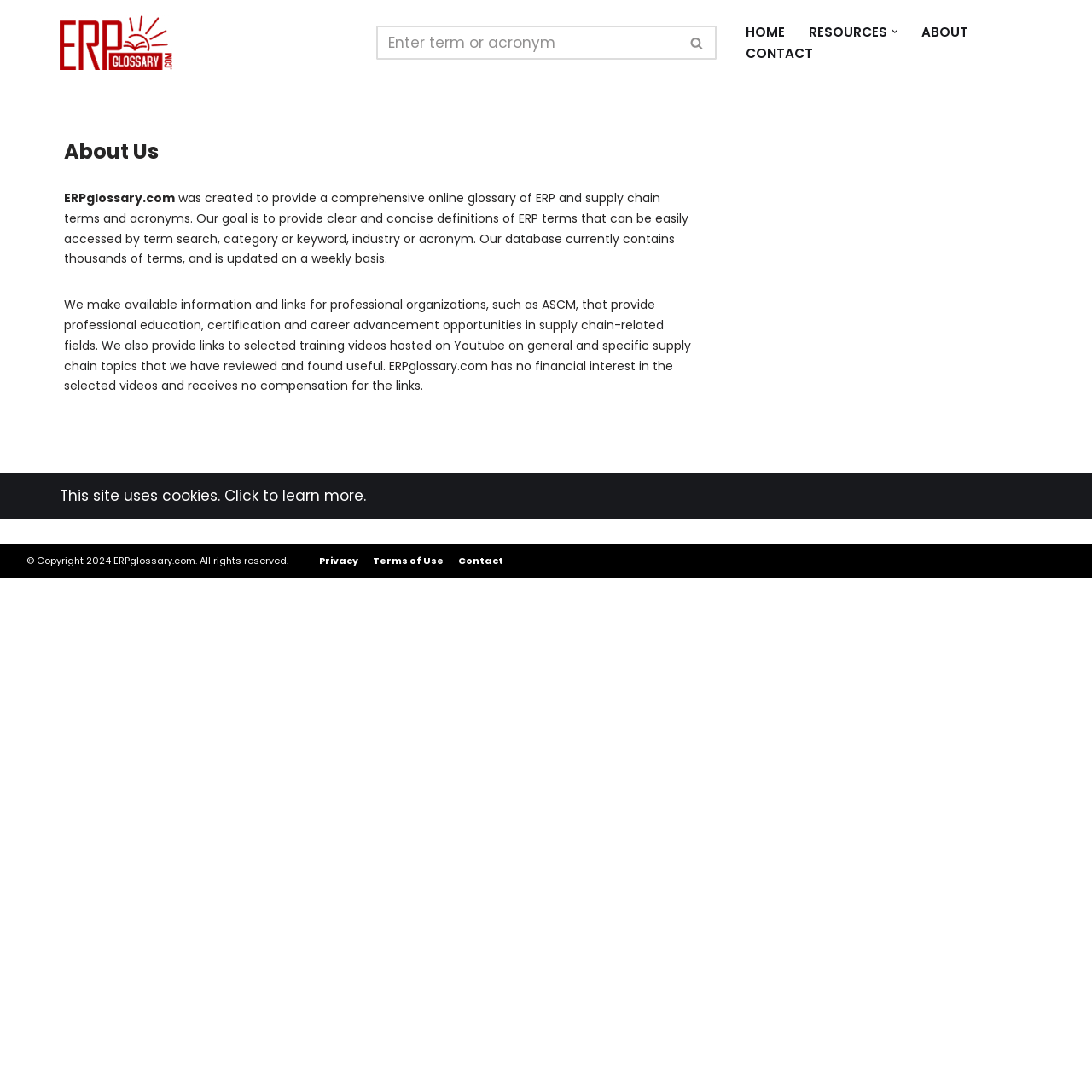What is the copyright year of ERPglossary.com?
Using the image as a reference, give an elaborate response to the question.

The webpage footer contains a copyright notice that states '© Copyright 2024 ERPglossary.com. All rights reserved.', which indicates that the website's content is copyrighted and the copyright year is 2024.